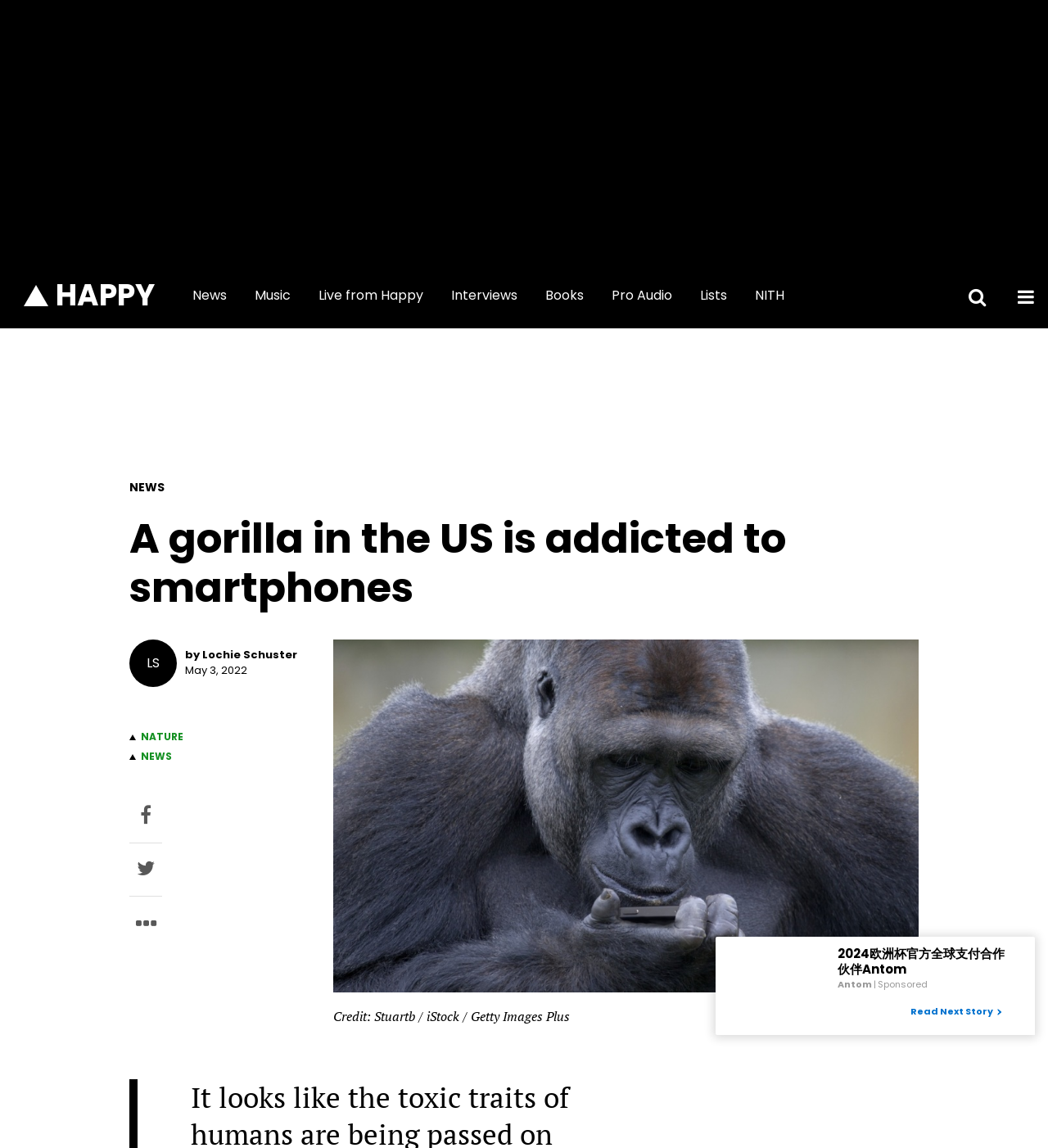Generate a thorough caption that explains the contents of the webpage.

This webpage appears to be a news article page with a focus on entertainment and lifestyle. At the top of the page, there is a large image that takes up most of the width, with a small translation icon and a "HAPPY" heading above it. Below the image, there are several links to different categories, including "News", "Music", "Live from Happy", and more.

The main article is titled "A gorilla in the US is addicted to smartphones" and has a subheading "NEWS". The article text is not explicitly described, but it appears to be a news story about a gorilla's addiction to smartphones. Below the article title, there is a link to the author, "LS by Lochie Schuster", and a timestamp, "May 3, 2022".

To the right of the article, there is a search bar with a "Search" textbox and a "Submit Search Query" button. Above the search bar, there are two buttons to toggle the search bar and side menu.

Further down the page, there are several links to related articles or sponsored content, including "NATURE" and "NEWS" links, as well as links with icons. There are also several images, including one with a credit to "Stuartb / iStock / Getty Images Plus".

At the bottom of the page, there are several sponsored links, including "2024欧洲杯官方全球支付合作伙伴Antom Branding in Taboola advertising section" and "An incredible slimming product for the stomach Branding in Taboola advertising section". These links have additional text, such as "Sponsored" and "Read Next Story", and are accompanied by small images.